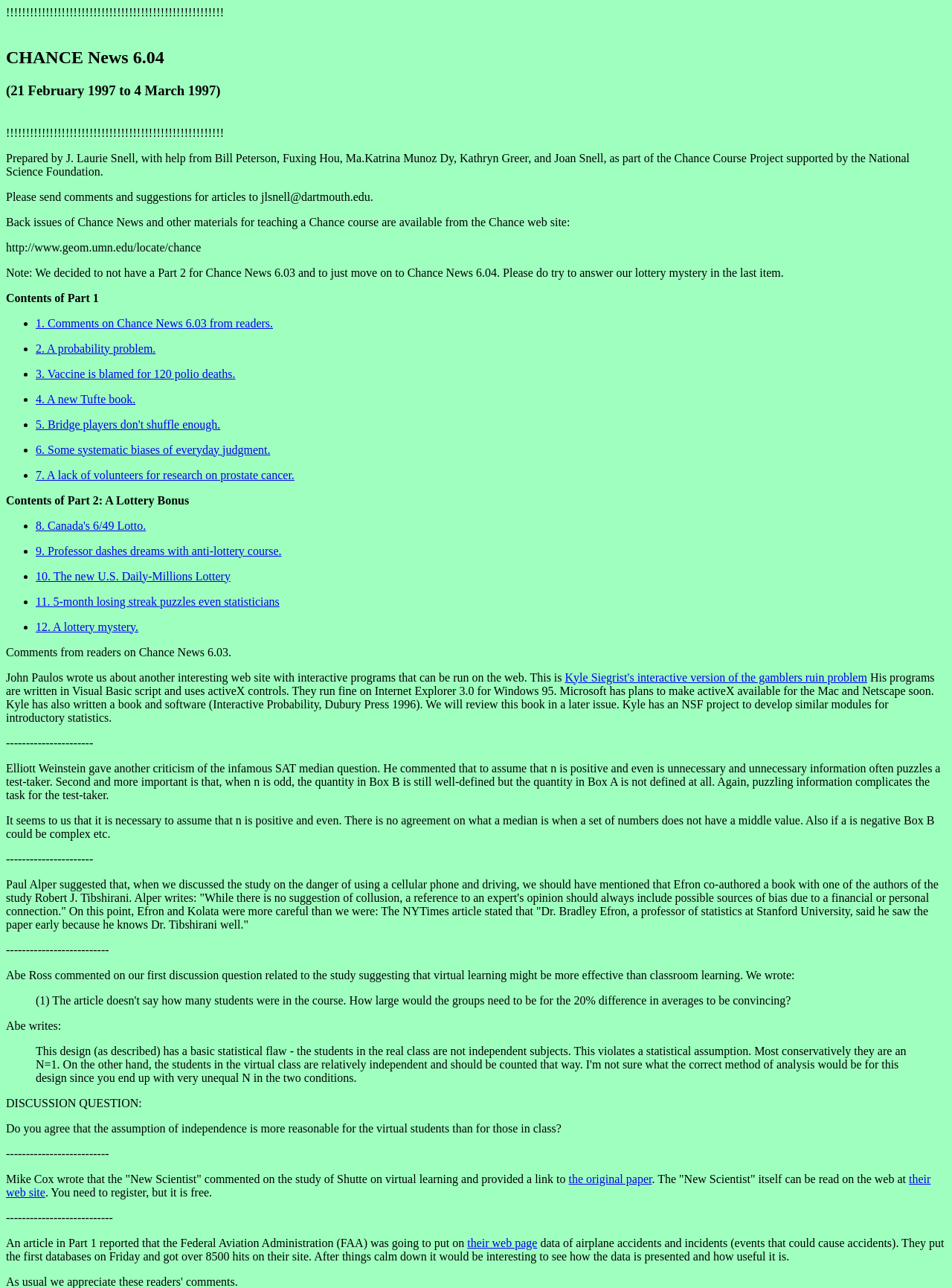How many parts are in this Chance News?
Please respond to the question with a detailed and informative answer.

This Chance News has two parts, which are Part 1 and Part 2, as indicated by the headings 'Contents of Part 1' and 'Contents of Part 2: A Lottery Bonus'.